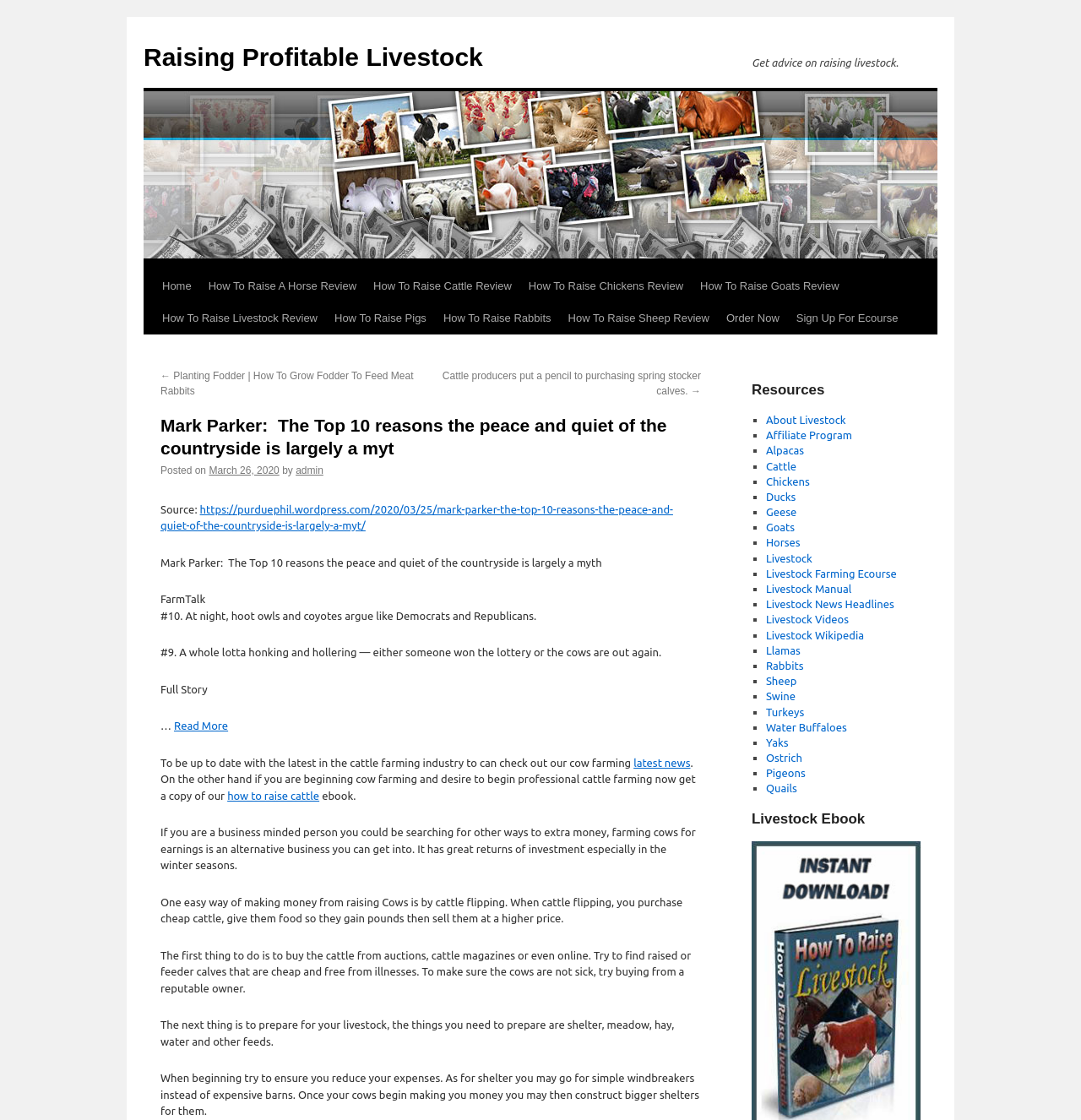Look at the image and answer the question in detail:
How many links are in the 'Resources' section?

The 'Resources' section contains a list of links to related topics. By counting the number of links, we can see that there are 25 links in total, ranging from 'About Livestock' to 'Swine'.